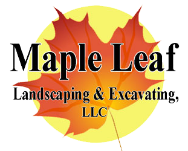What season is reflected in the logo's design?
Answer with a single word or phrase, using the screenshot for reference.

Autumn